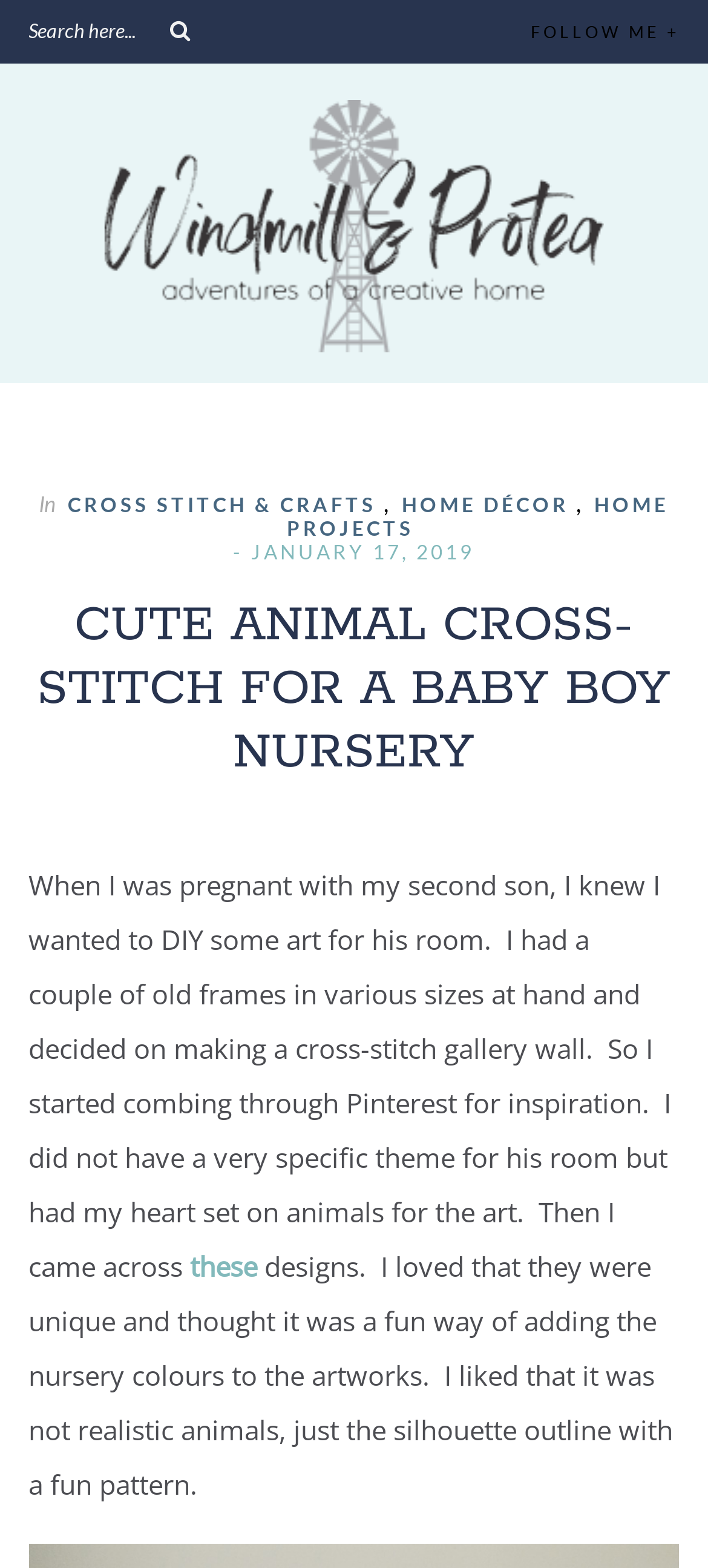Please give a succinct answer to the question in one word or phrase:
What is the category of the 'Windmill & Protea' link?

CROSS STITCH & CRAFTS